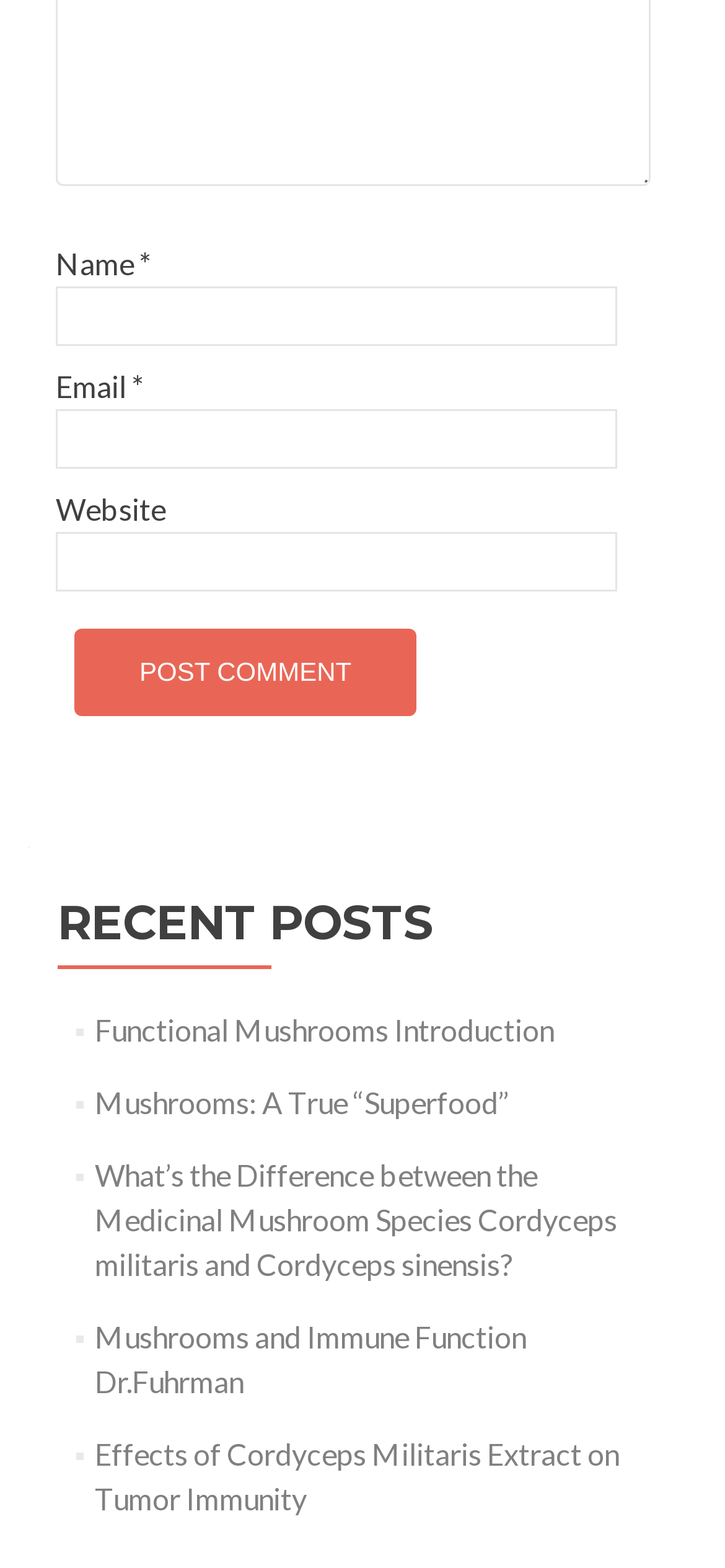Pinpoint the bounding box coordinates of the clickable element needed to complete the instruction: "Input your email". The coordinates should be provided as four float numbers between 0 and 1: [left, top, right, bottom].

[0.077, 0.261, 0.851, 0.299]